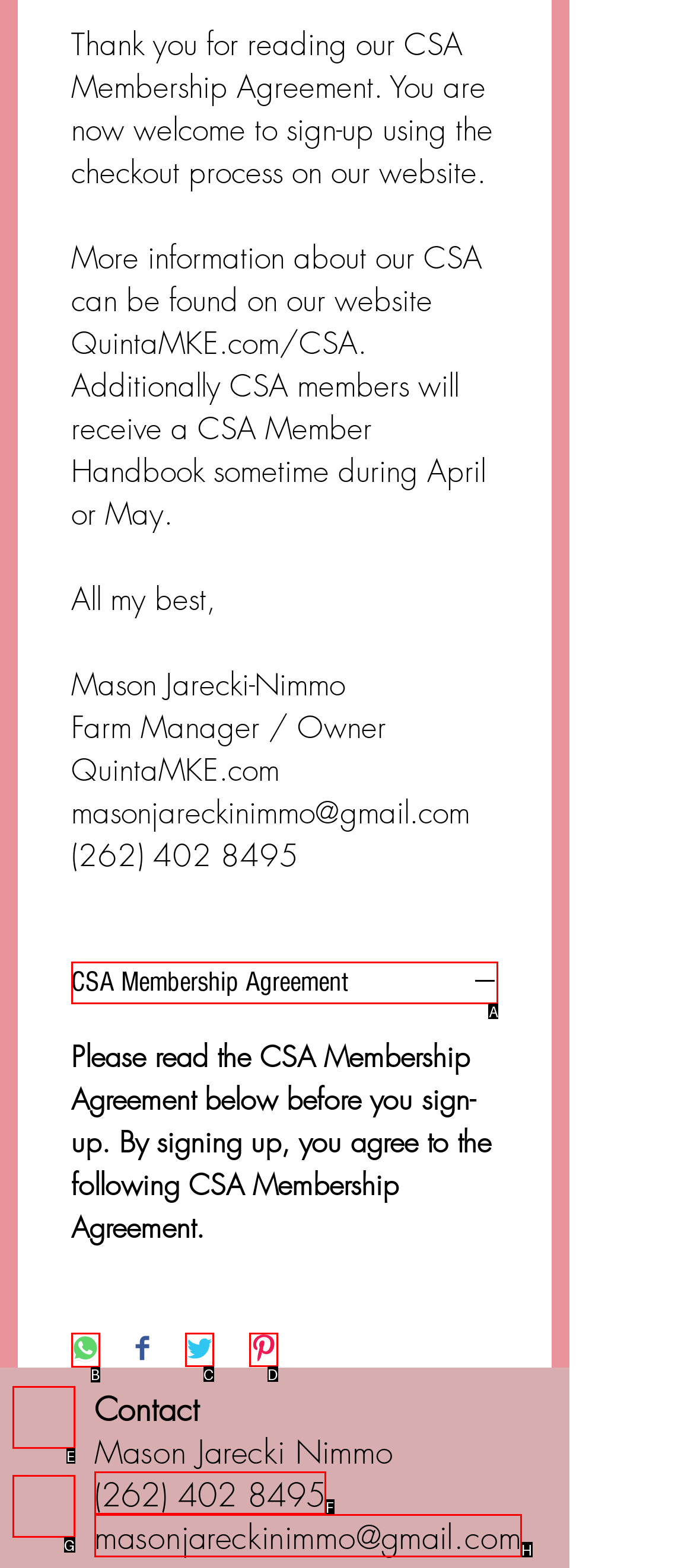Determine which HTML element to click to execute the following task: Share on WhatsApp Answer with the letter of the selected option.

B